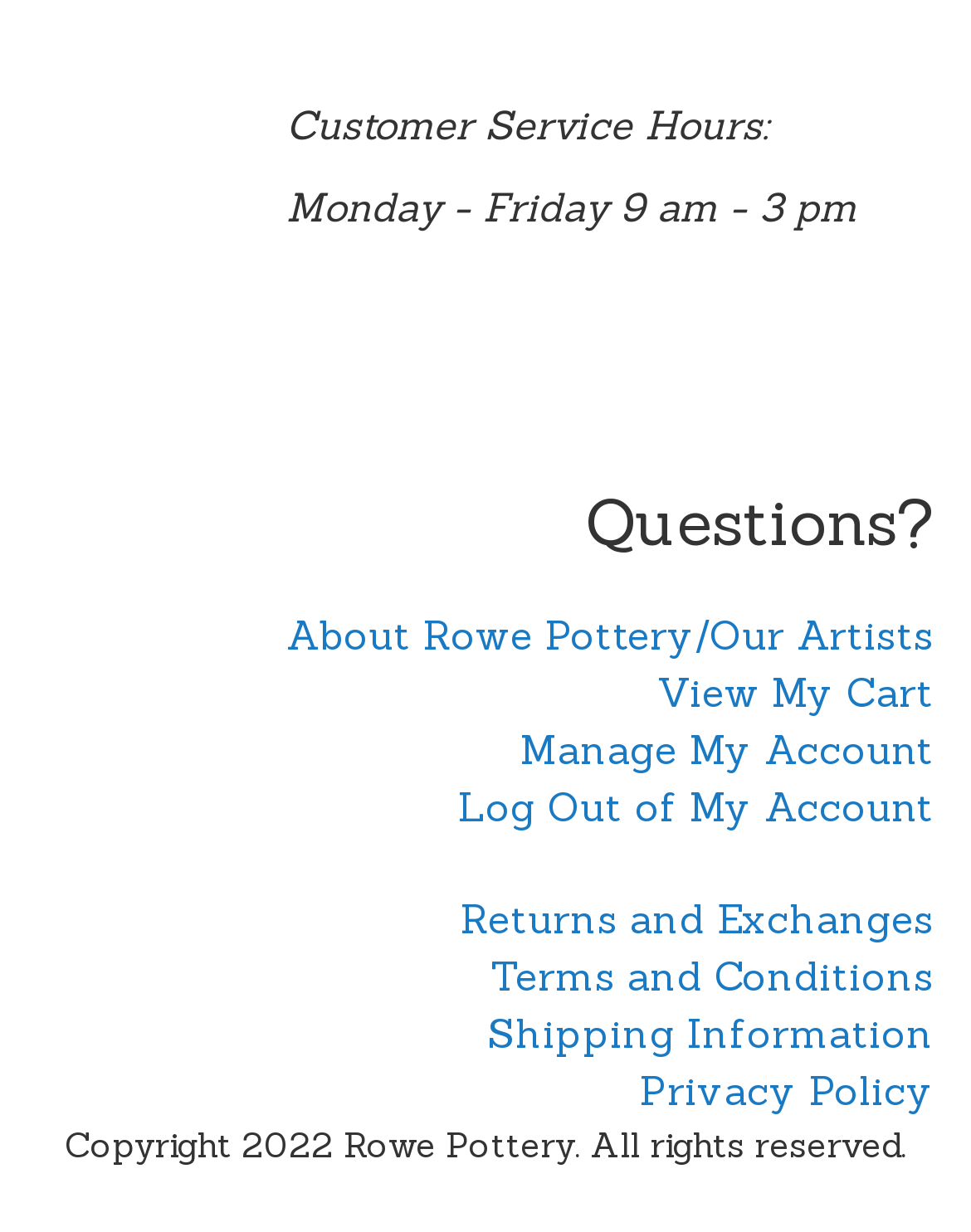What is the link to view my cart?
Please look at the screenshot and answer in one word or a short phrase.

View My Cart